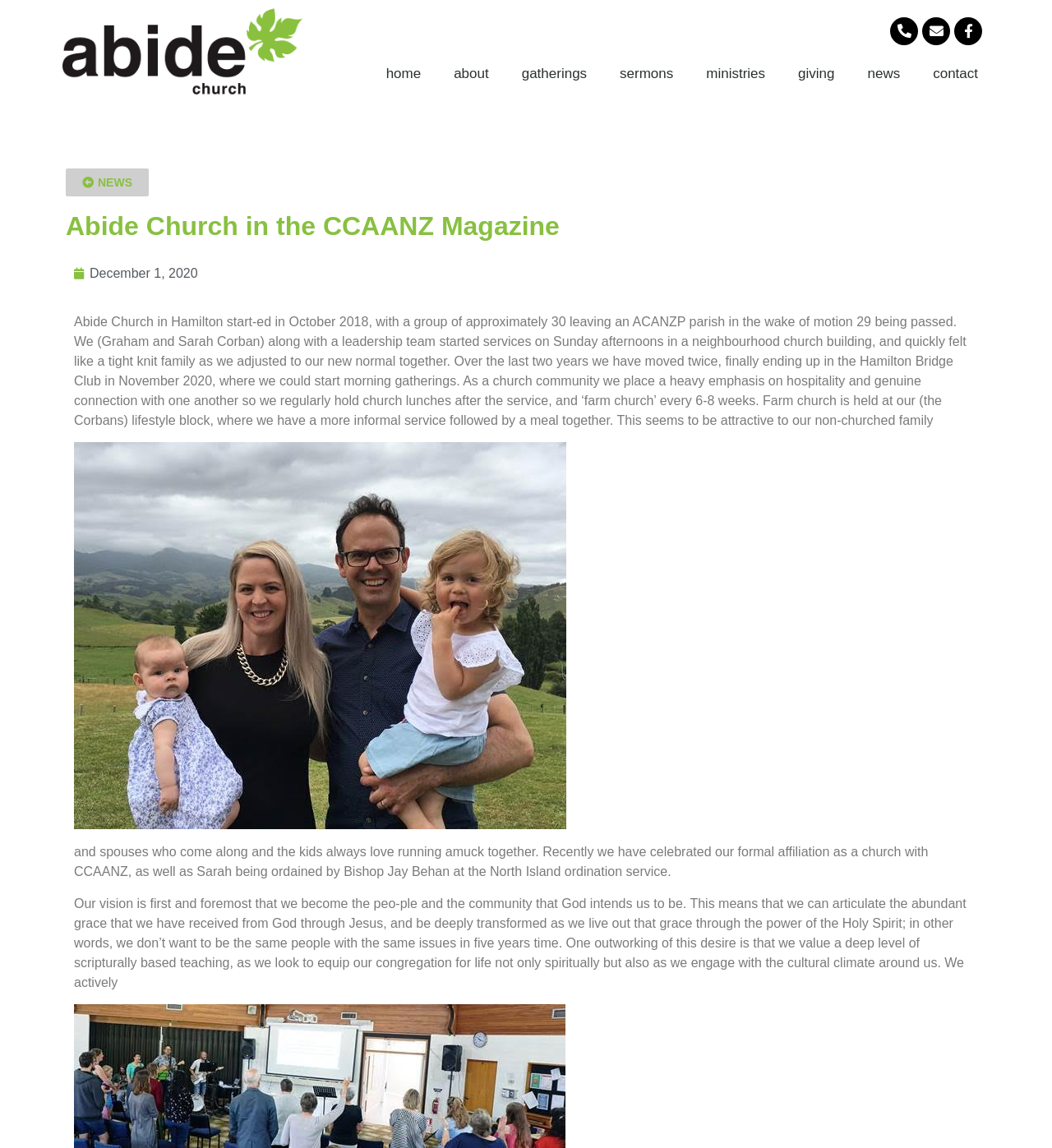Can you give a comprehensive explanation to the question given the content of the image?
What is the emphasis of Abide Church community?

The emphasis of Abide Church community can be found in the StaticText 'As a church community we place a heavy emphasis on hospitality and genuine connection with one another...' which describes the church's values.